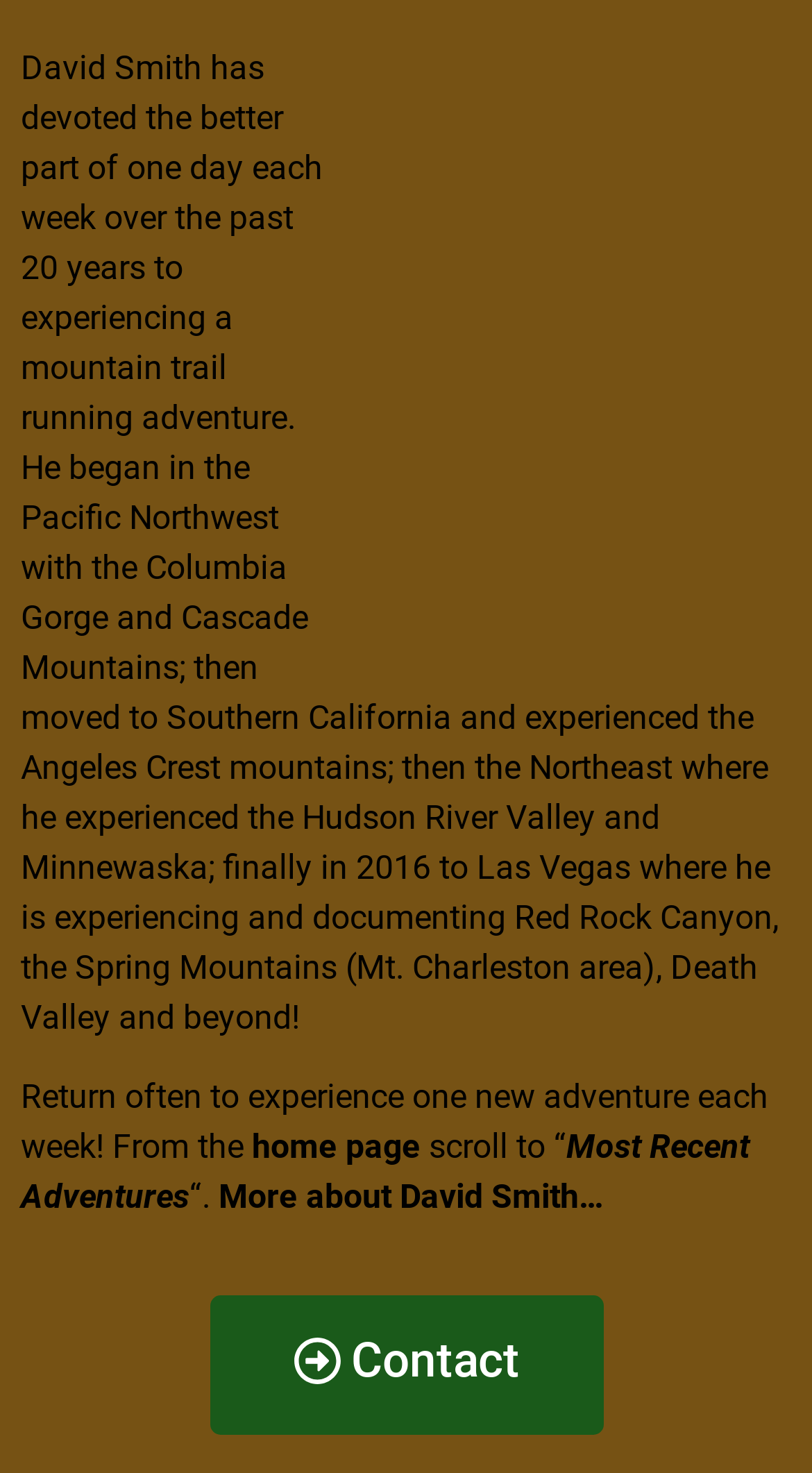What can you find on the home page?
Using the image as a reference, answer the question in detail.

The link element 'home page' is accompanied by the StaticText 'Return often to experience one new adventure each week!', suggesting that the home page features a new adventure each week.